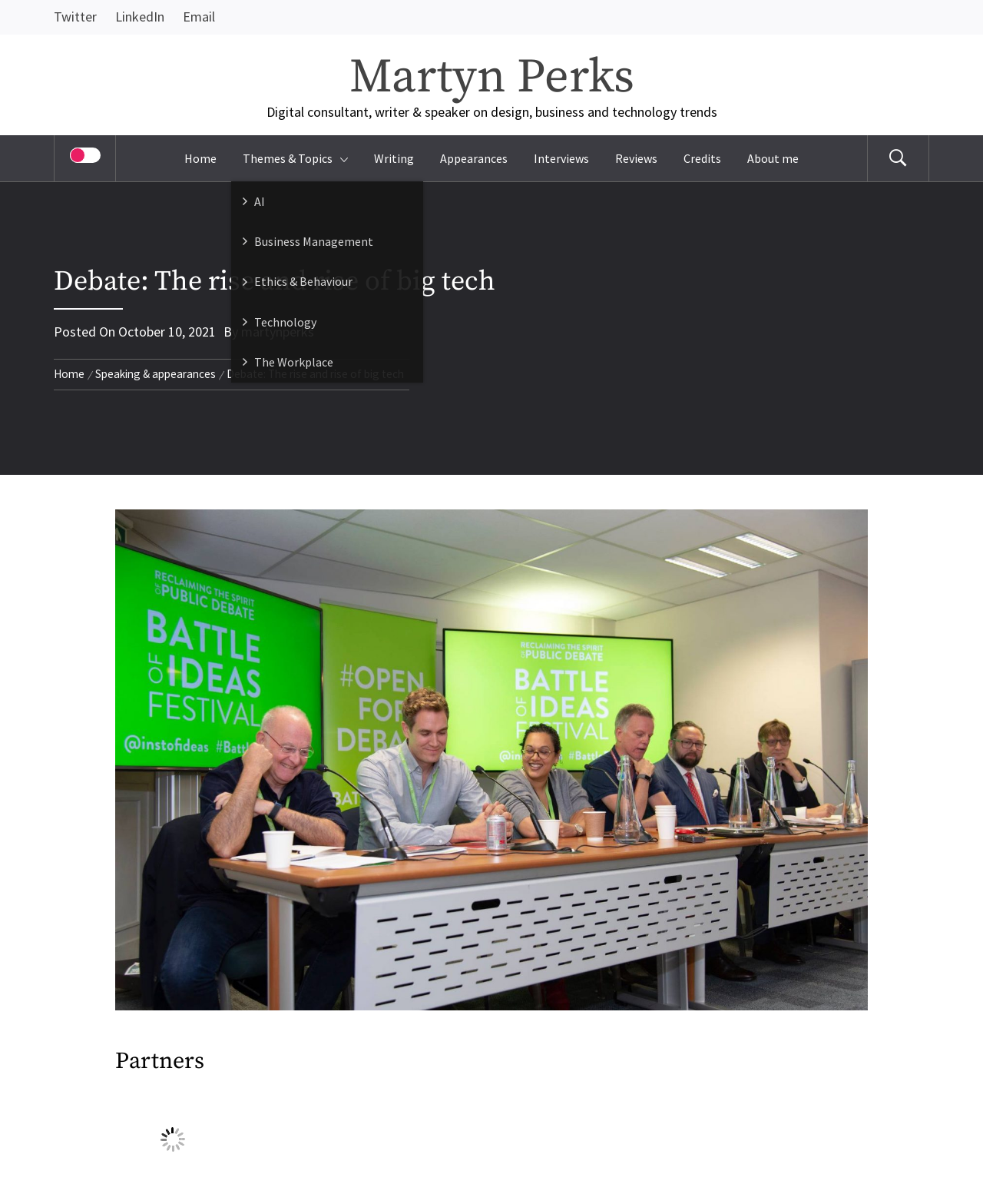What is the name of the author? Analyze the screenshot and reply with just one word or a short phrase.

Martyn Perks